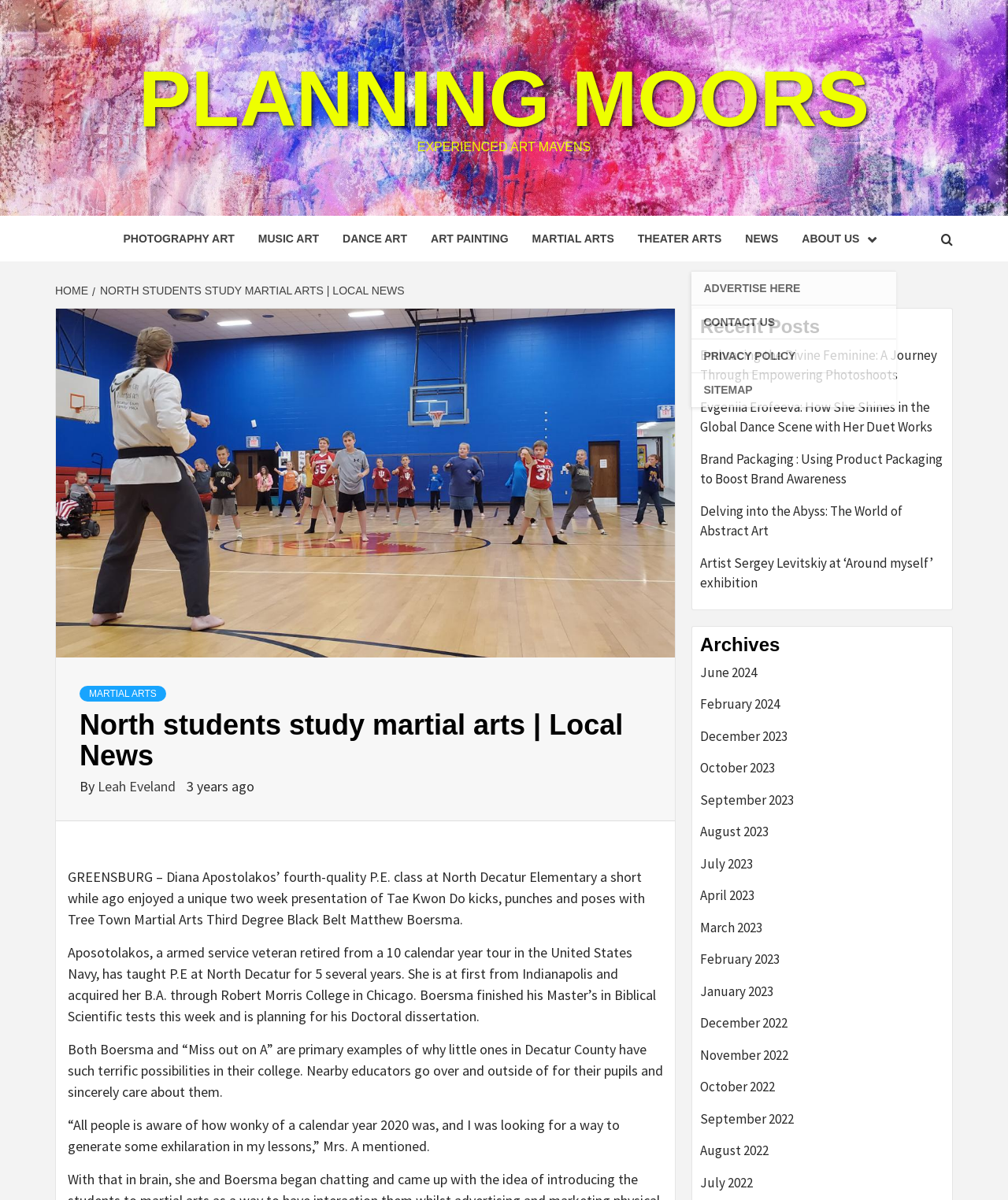Determine the webpage's heading and output its text content.

North students study martial arts | Local News